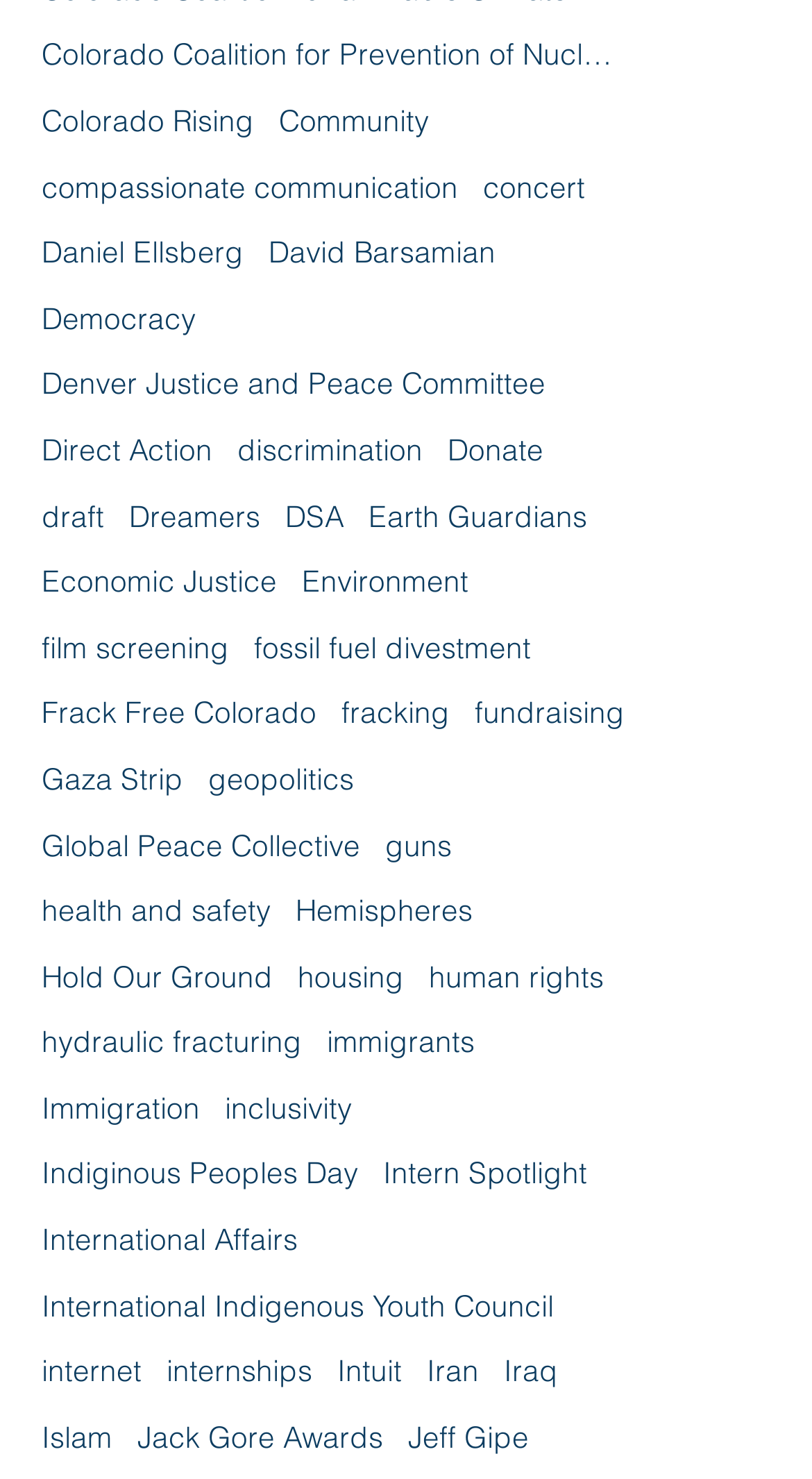Identify the bounding box coordinates of the clickable section necessary to follow the following instruction: "Click on the link to learn about compassionate communication". The coordinates should be presented as four float numbers from 0 to 1, i.e., [left, top, right, bottom].

[0.051, 0.113, 0.564, 0.141]